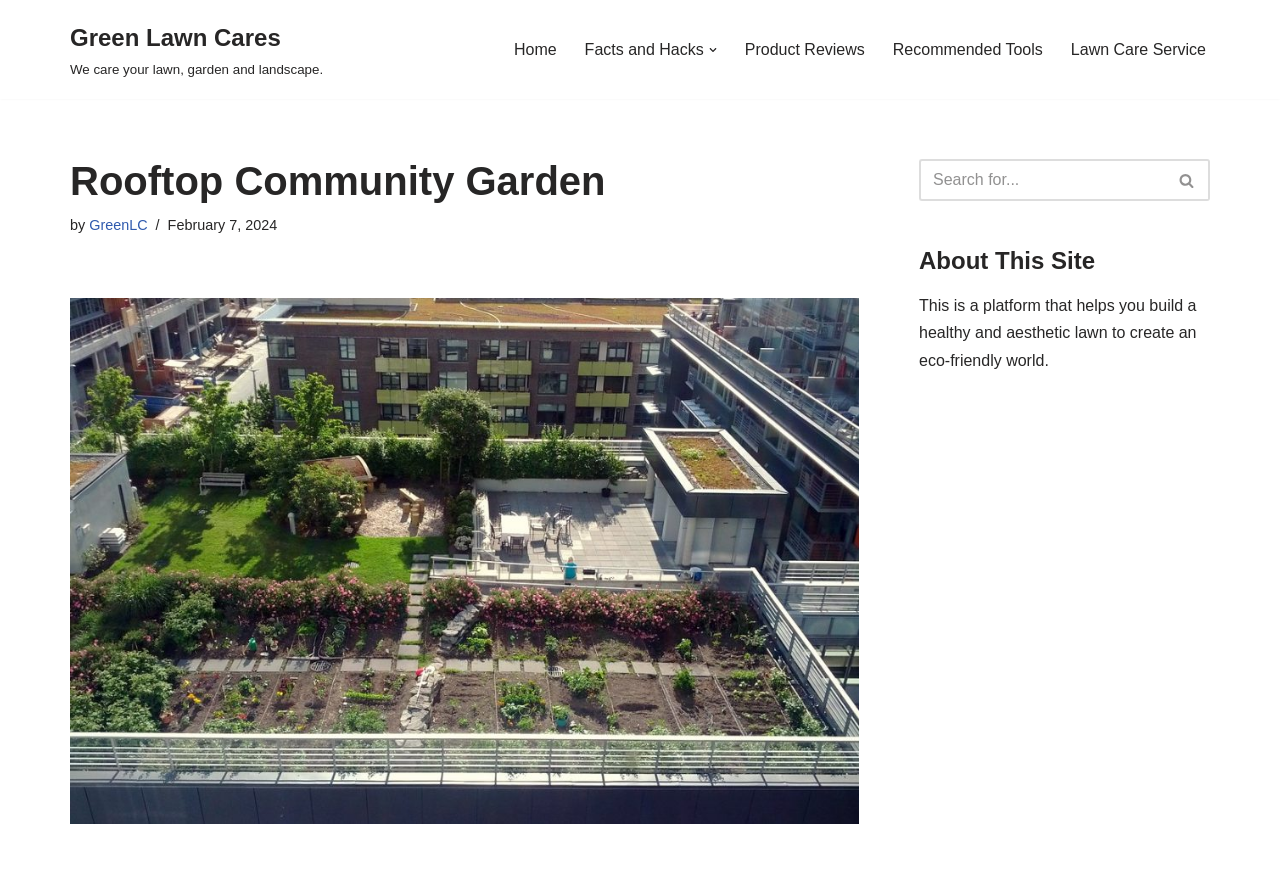Generate the main heading text from the webpage.

Rooftop Community Garden